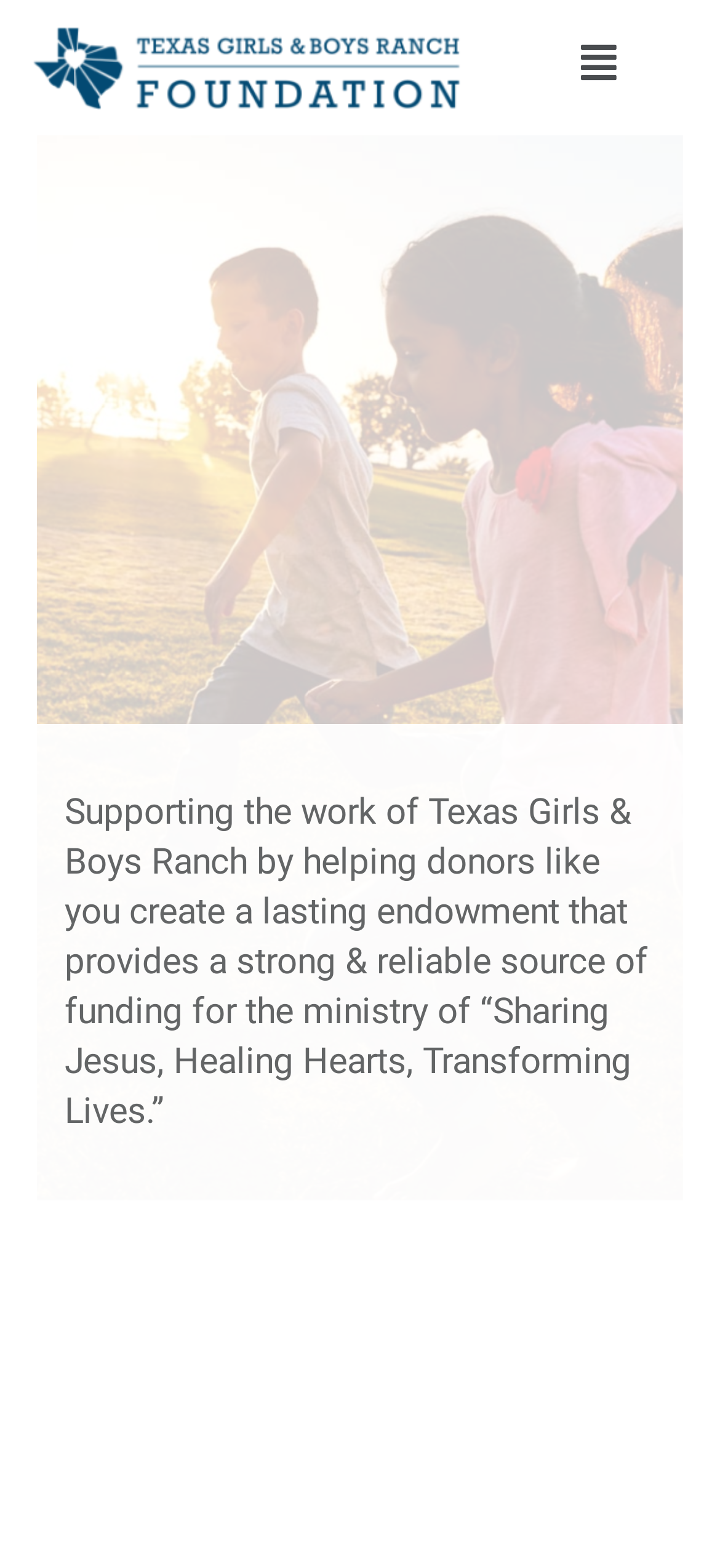Find the bounding box of the element with the following description: "parent_node: Home". The coordinates must be four float numbers between 0 and 1, formatted as [left, top, right, bottom].

[0.806, 0.027, 0.855, 0.054]